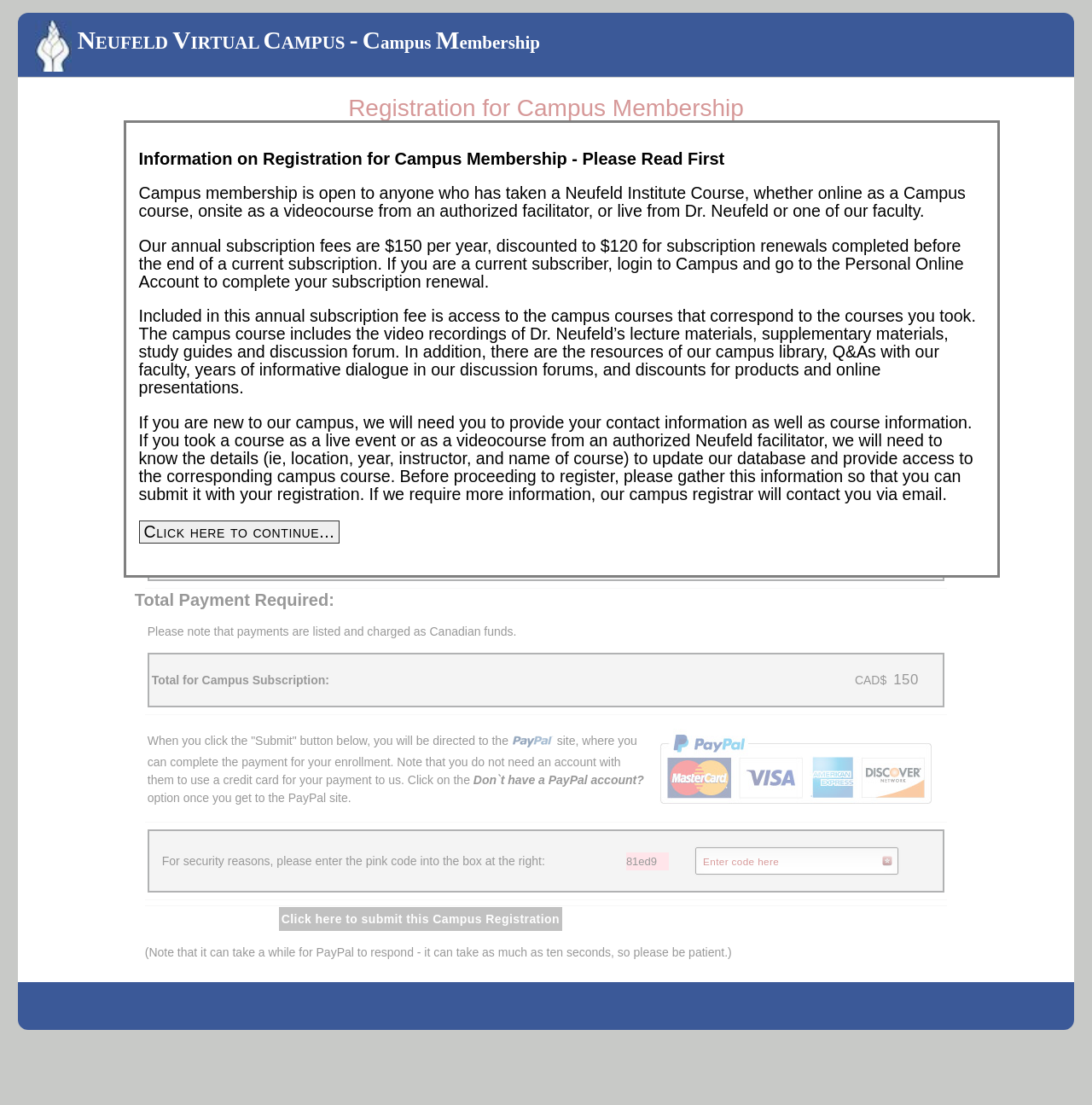Please answer the following question using a single word or phrase: 
What information is needed to register for campus membership?

Contact information and course information